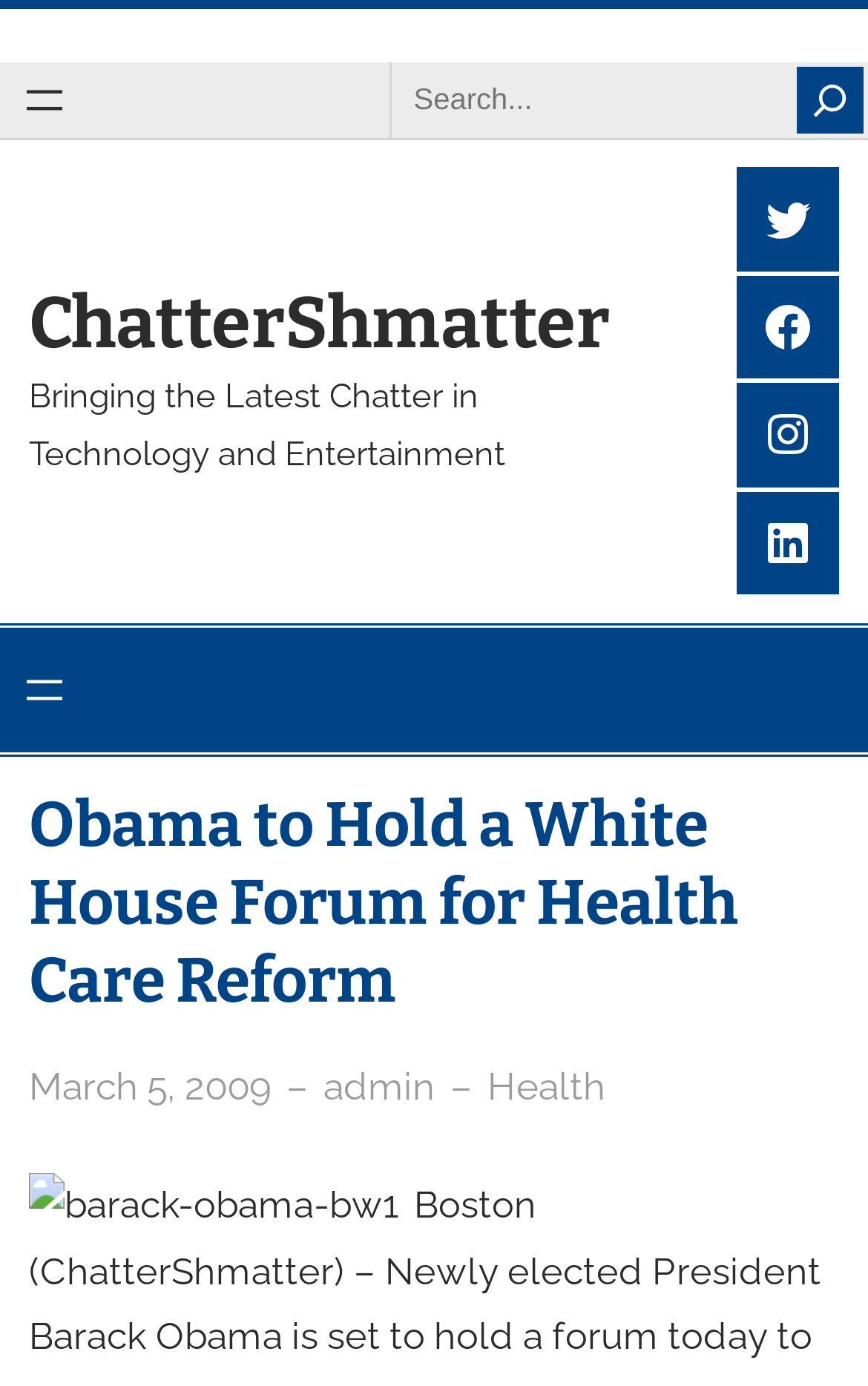Locate the bounding box coordinates of the clickable area needed to fulfill the instruction: "Switch to Desktop Version".

None